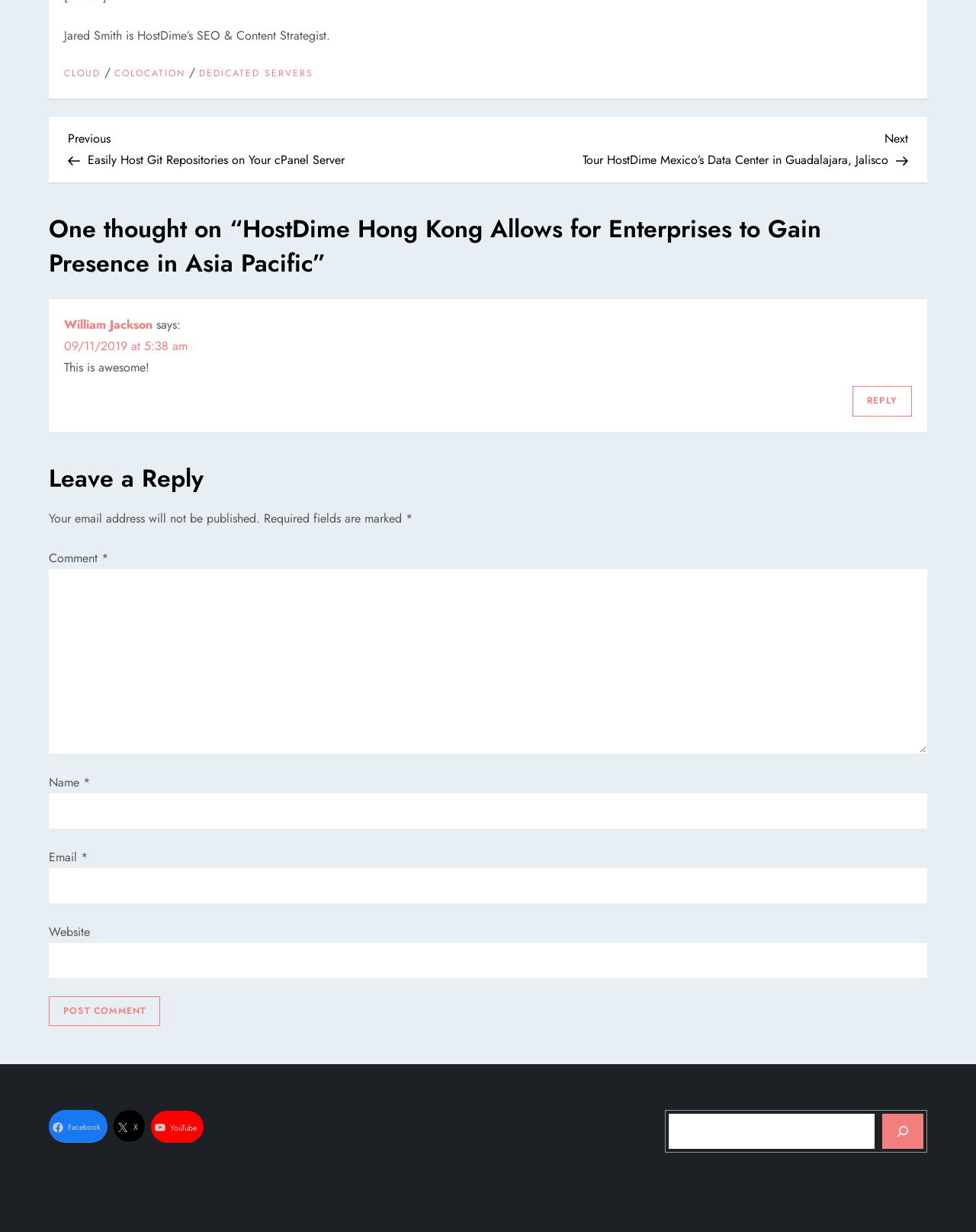Locate the bounding box coordinates of the item that should be clicked to fulfill the instruction: "Click on the 'Previous Post' link".

[0.07, 0.104, 0.5, 0.137]